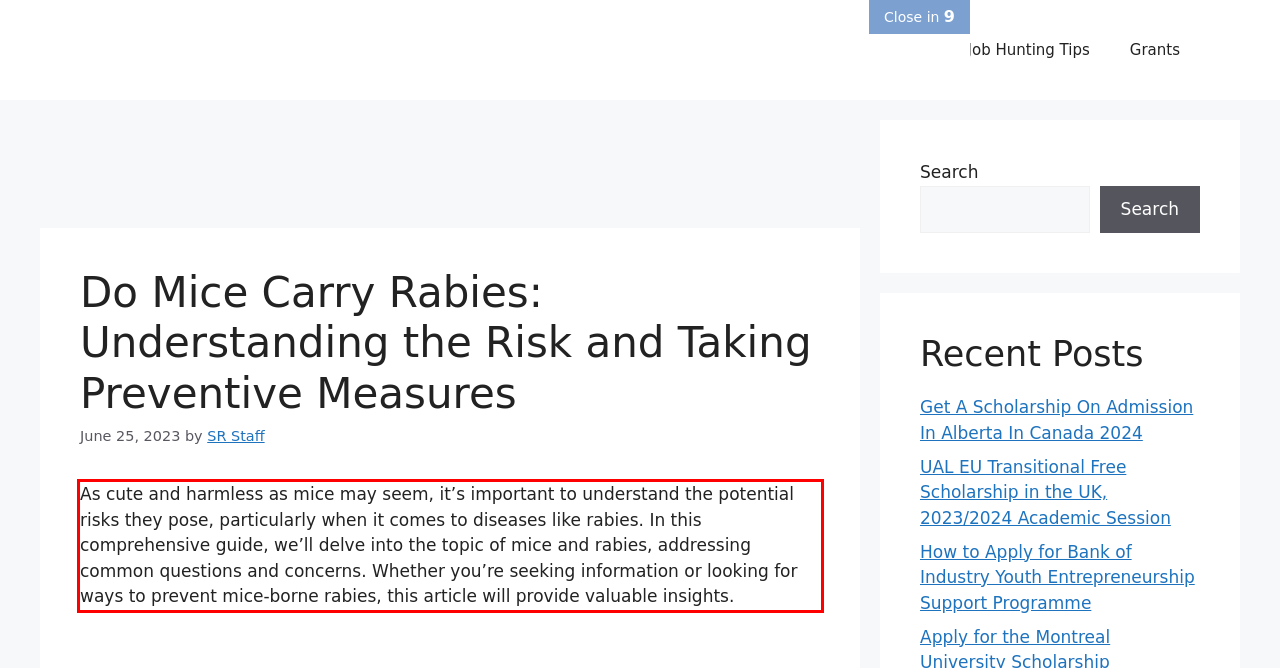You are given a screenshot with a red rectangle. Identify and extract the text within this red bounding box using OCR.

As cute and harmless as mice may seem, it’s important to understand the potential risks they pose, particularly when it comes to diseases like rabies. In this comprehensive guide, we’ll delve into the topic of mice and rabies, addressing common questions and concerns. Whether you’re seeking information or looking for ways to prevent mice-borne rabies, this article will provide valuable insights.